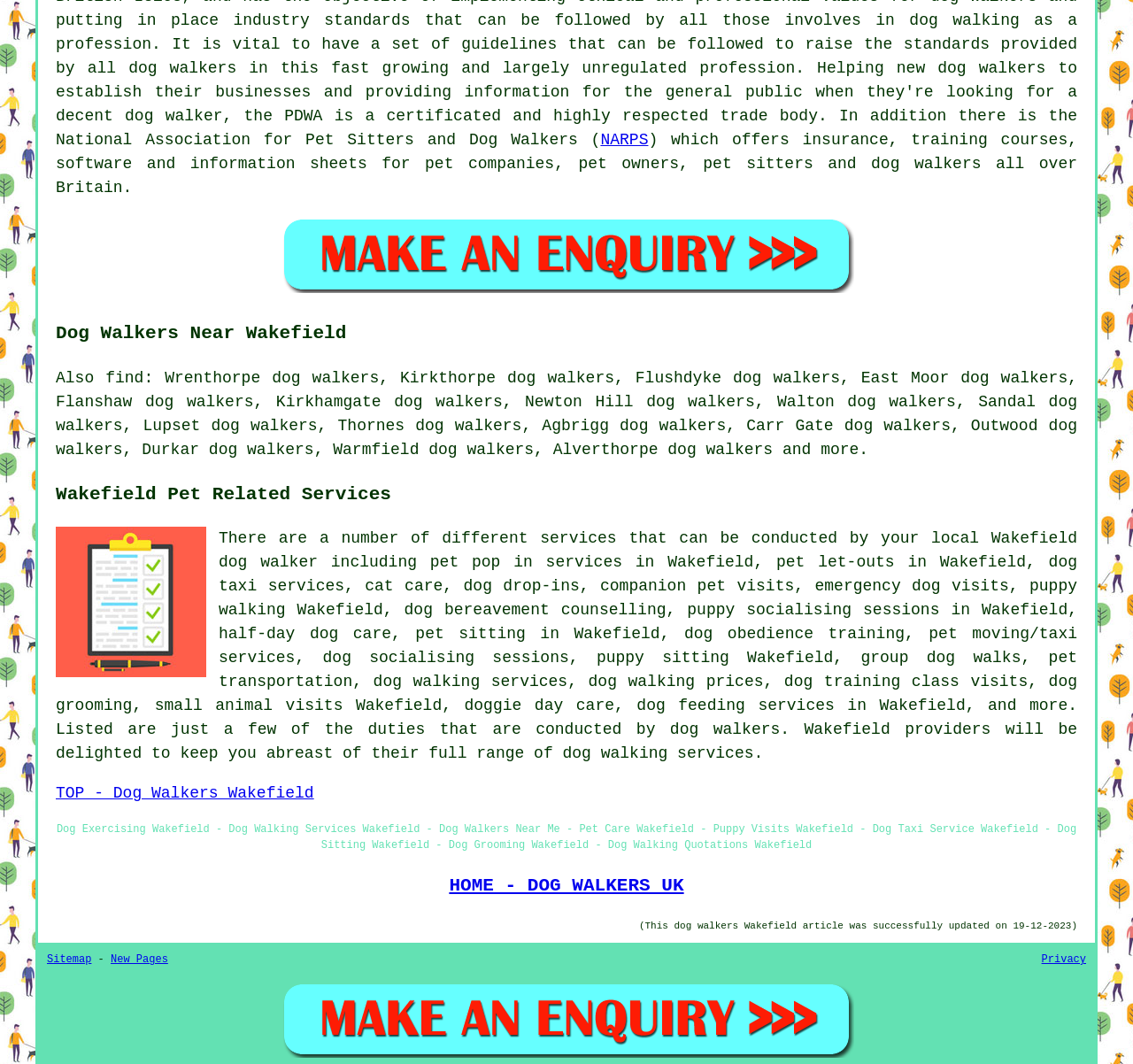Find the bounding box coordinates of the element to click in order to complete the given instruction: "Click on 'Book a Dog Walker in Wakefield UK'."

[0.246, 0.263, 0.754, 0.279]